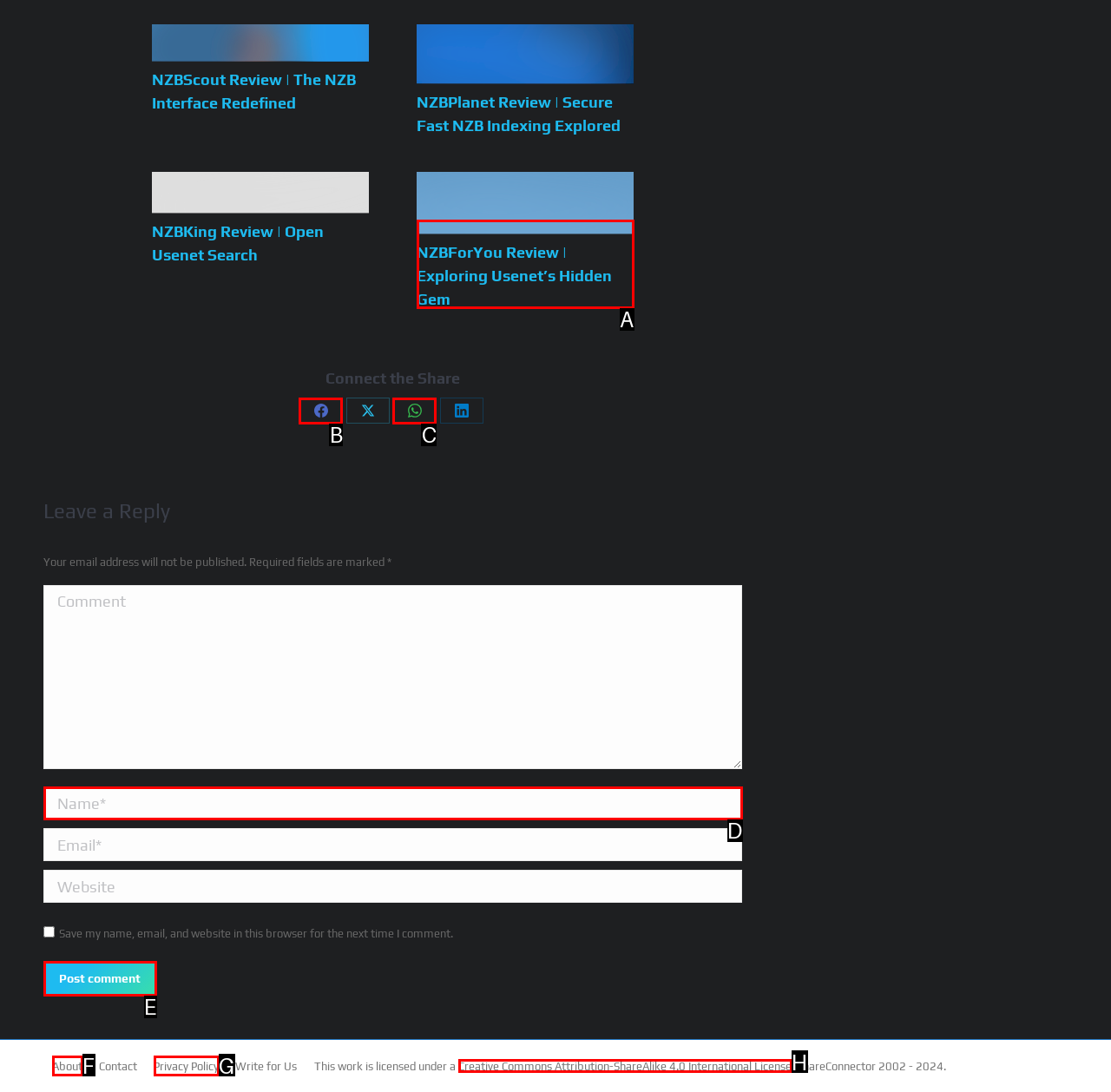Choose the HTML element that corresponds to the description: Contact Us
Provide the answer by selecting the letter from the given choices.

None